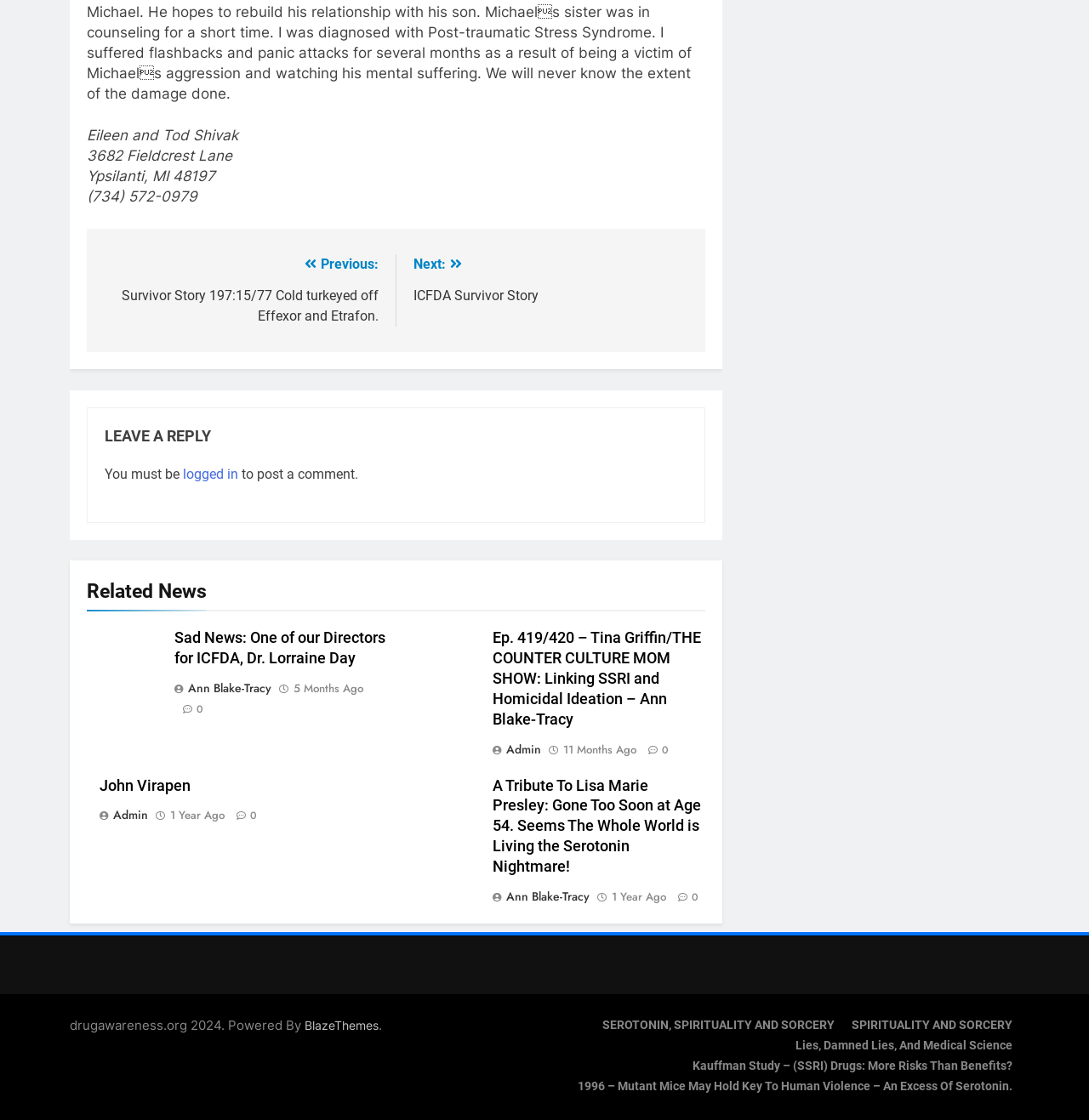Identify the bounding box for the UI element specified in this description: "logged in". The coordinates must be four float numbers between 0 and 1, formatted as [left, top, right, bottom].

[0.168, 0.416, 0.219, 0.43]